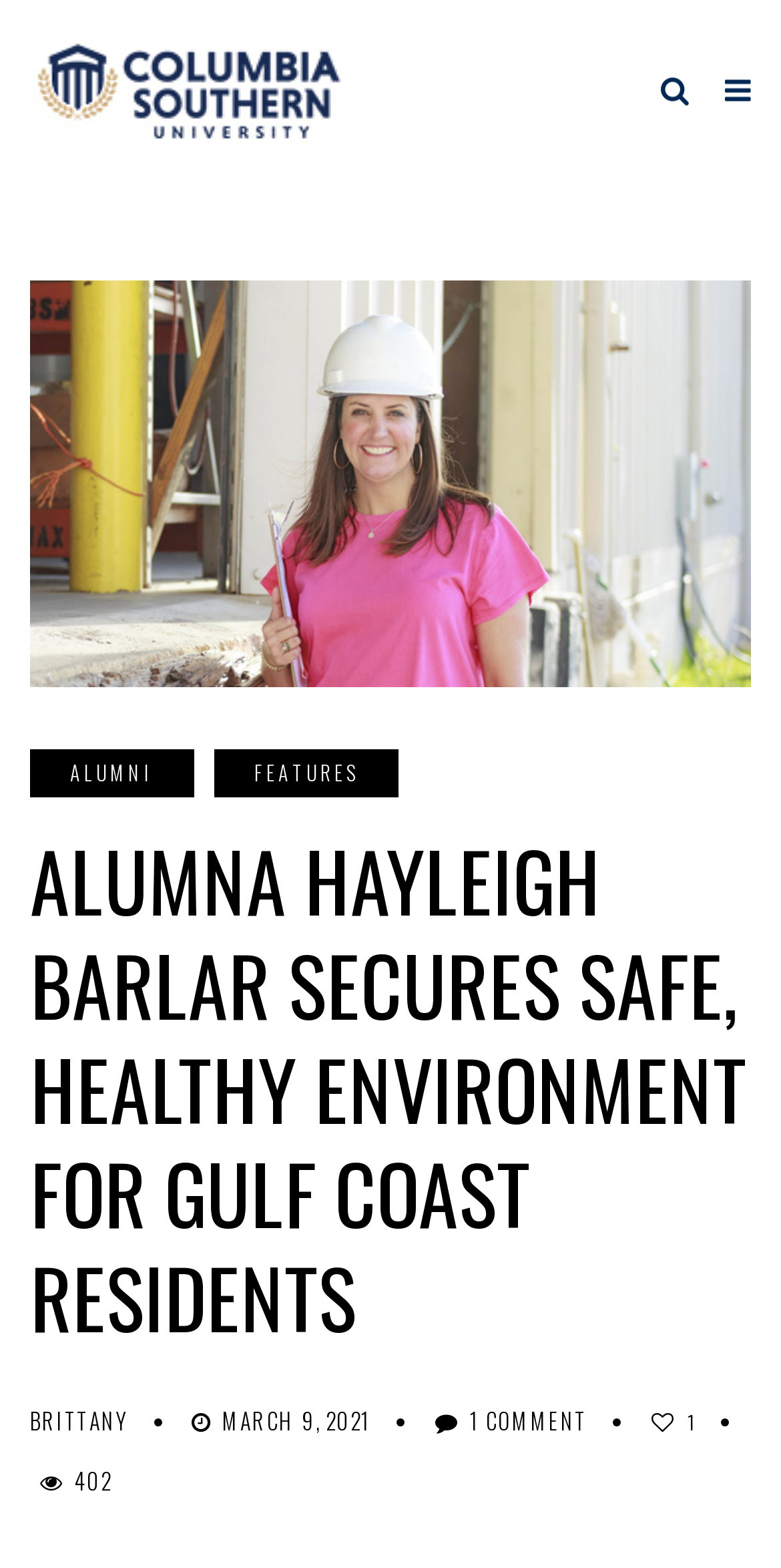Using the provided element description: "alt="CSU Communicator"", determine the bounding box coordinates of the corresponding UI element in the screenshot.

[0.038, 0.021, 0.446, 0.094]